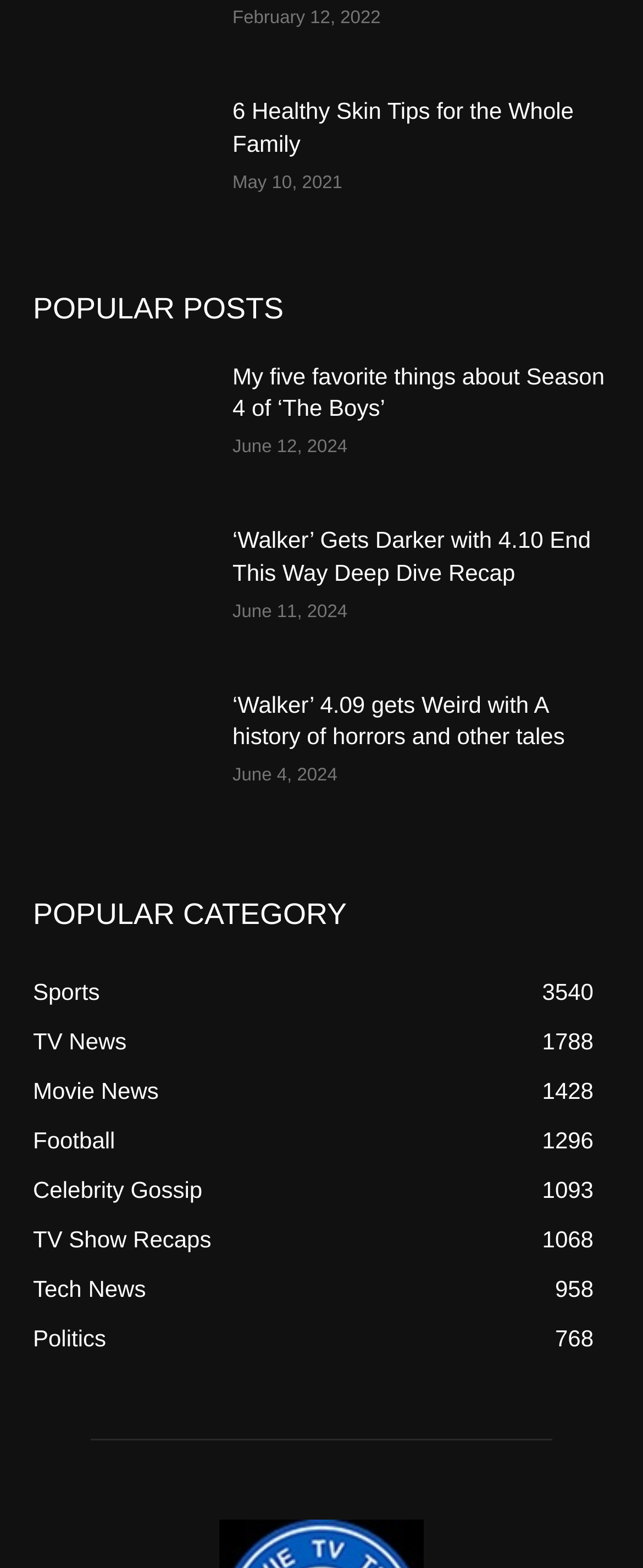How many links are under the 'Sports' category?
Provide a fully detailed and comprehensive answer to the question.

I looked at the links under the 'Sports' category and found only one link, which is 'Sports 3540'.